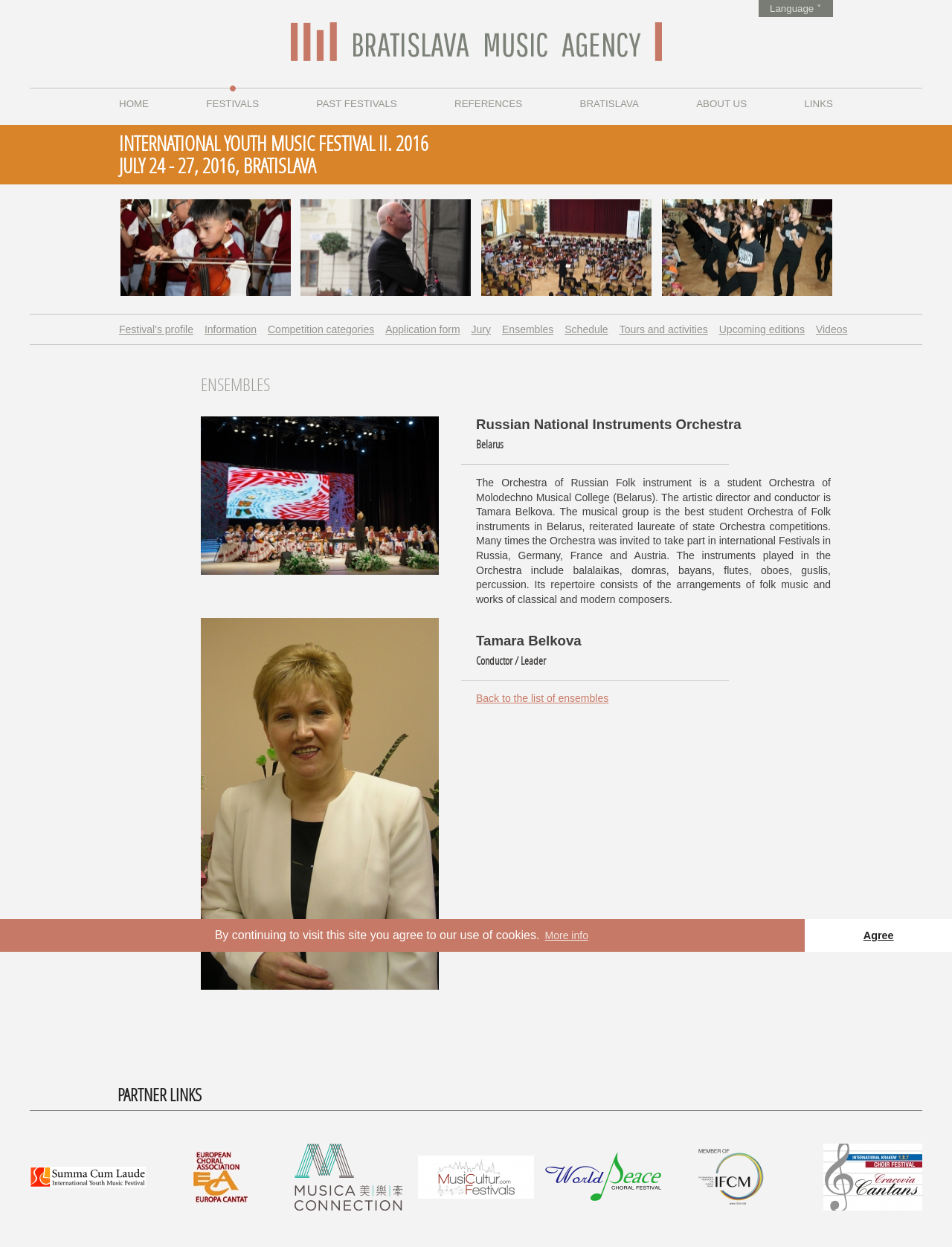Based on the element description, predict the bounding box coordinates (top-left x, top-left y, bottom-right x, bottom-right y) for the UI element in the screenshot: Tours and activities

[0.651, 0.252, 0.744, 0.276]